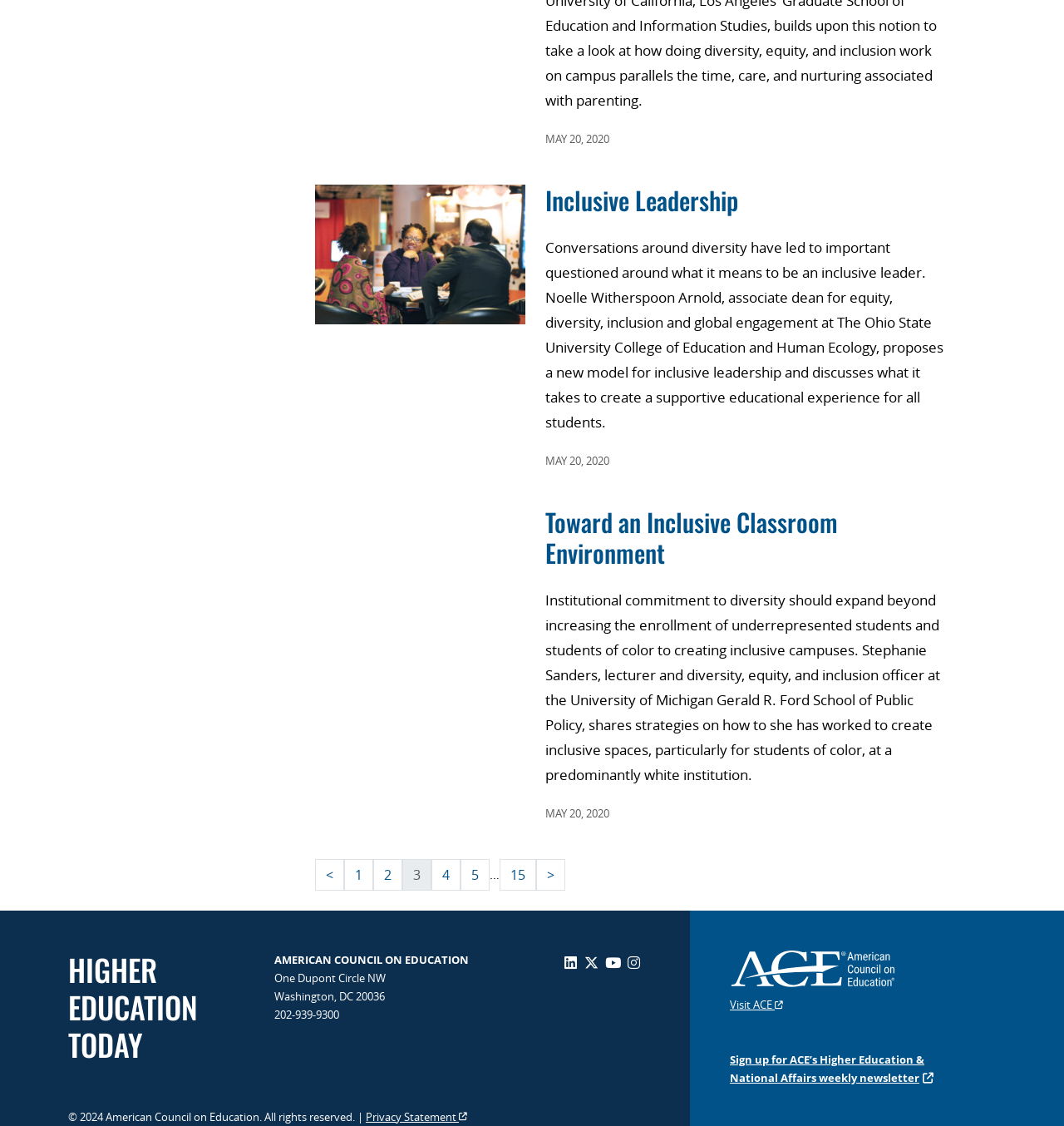Locate the bounding box coordinates of the clickable element to fulfill the following instruction: "Visit 'HIGHER EDUCATION TODAY'". Provide the coordinates as four float numbers between 0 and 1 in the format [left, top, right, bottom].

[0.064, 0.841, 0.186, 0.946]